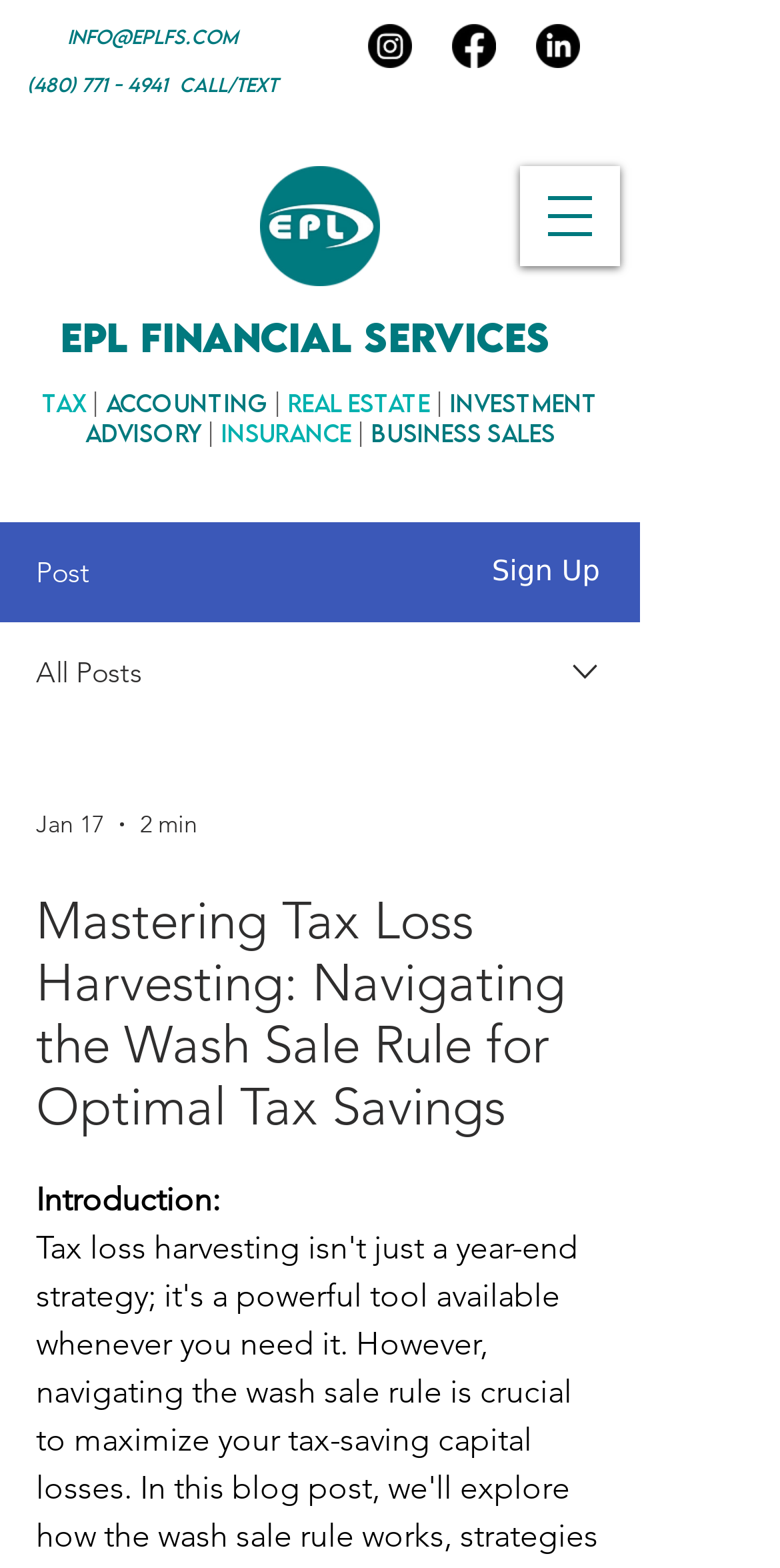Please determine the heading text of this webpage.

EPL Financial SERVICES